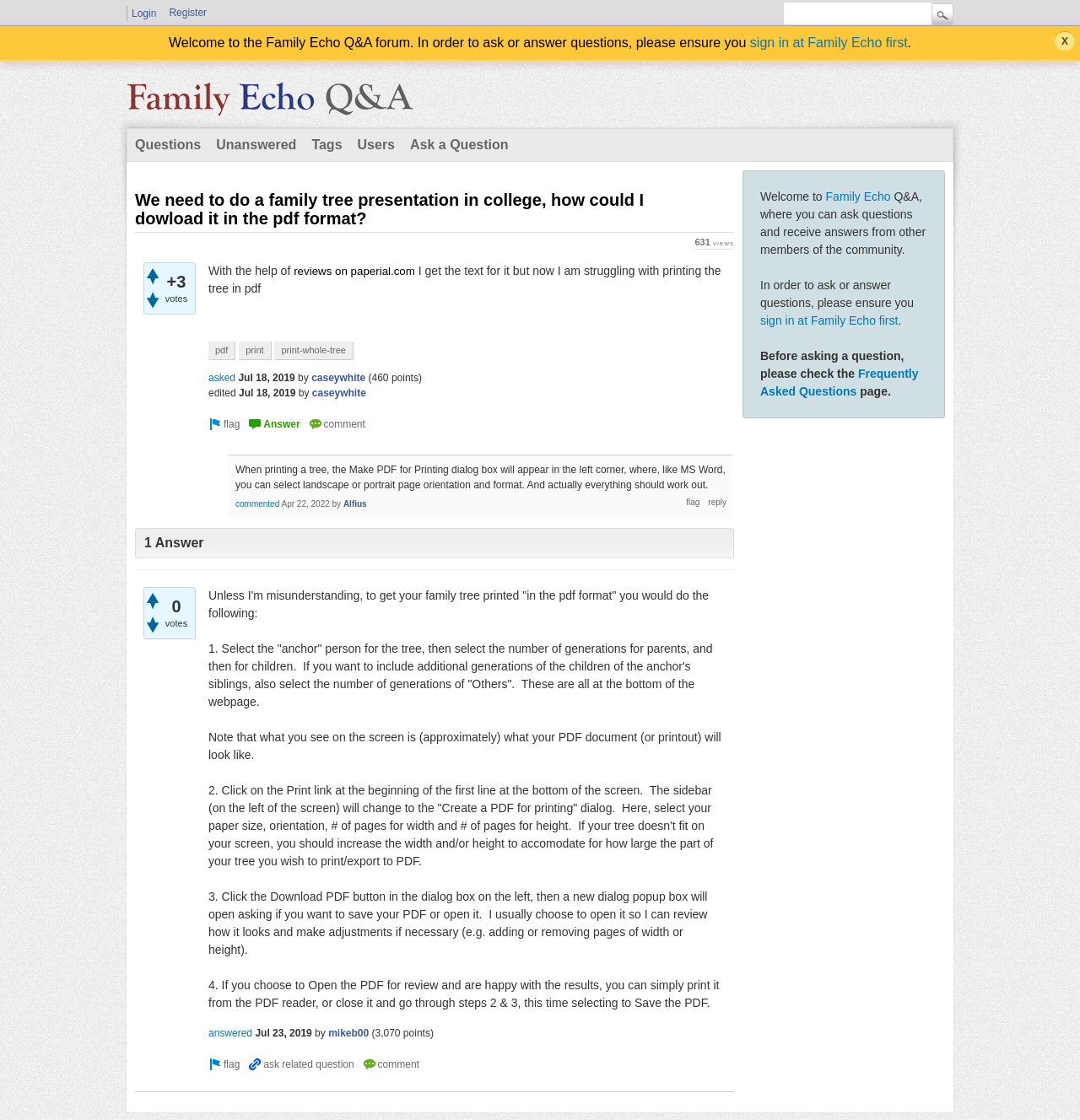Generate a thorough explanation of the webpage's elements.

This webpage is a question and answer forum, specifically focused on Family Echo Q&A. At the top of the page, there are links to "Login" and "Register" on the left, followed by a search bar and a "Search" button. Below this, there is a welcome message and a link to sign in at Family Echo first.

The main content of the page is a question titled "We need to do a family tree presentation in college, how could I dowload it in the pdf format?" with various buttons and links to interact with the question. There are buttons to vote, answer, comment, and flag the question. The question itself has 631 views and has been answered.

The answer is provided below the question, with a detailed explanation of how to print a family tree in PDF format. The answer is divided into four steps, each with clear instructions and explanations. There are also buttons to flag, reply, and comment on the answer.

On the top navigation bar, there are links to "Questions", "Unanswered", "Tags", "Users", and "Ask a Question". The page also has a heading "1 Answer" indicating that there is one answer to the question.